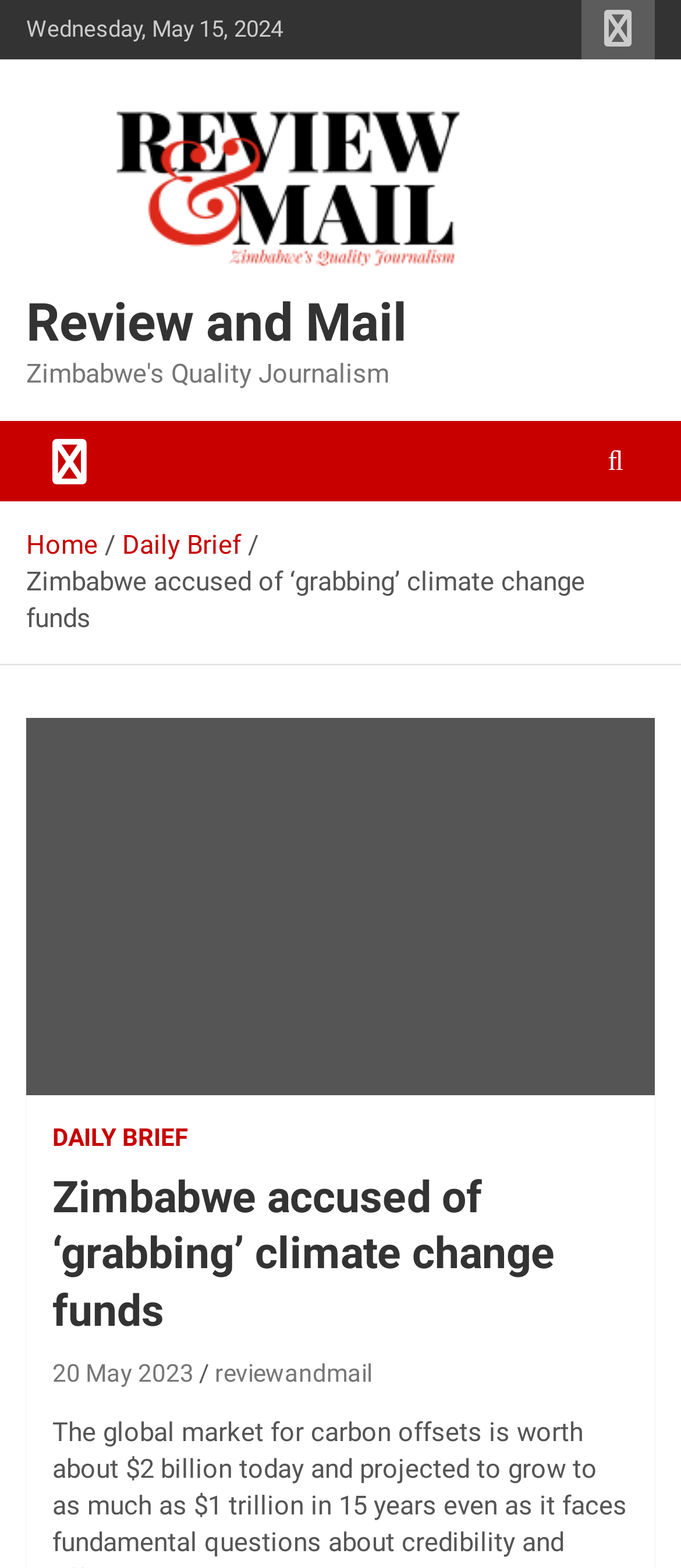Identify the bounding box coordinates of the clickable region to carry out the given instruction: "Toggle navigation".

[0.038, 0.269, 0.167, 0.32]